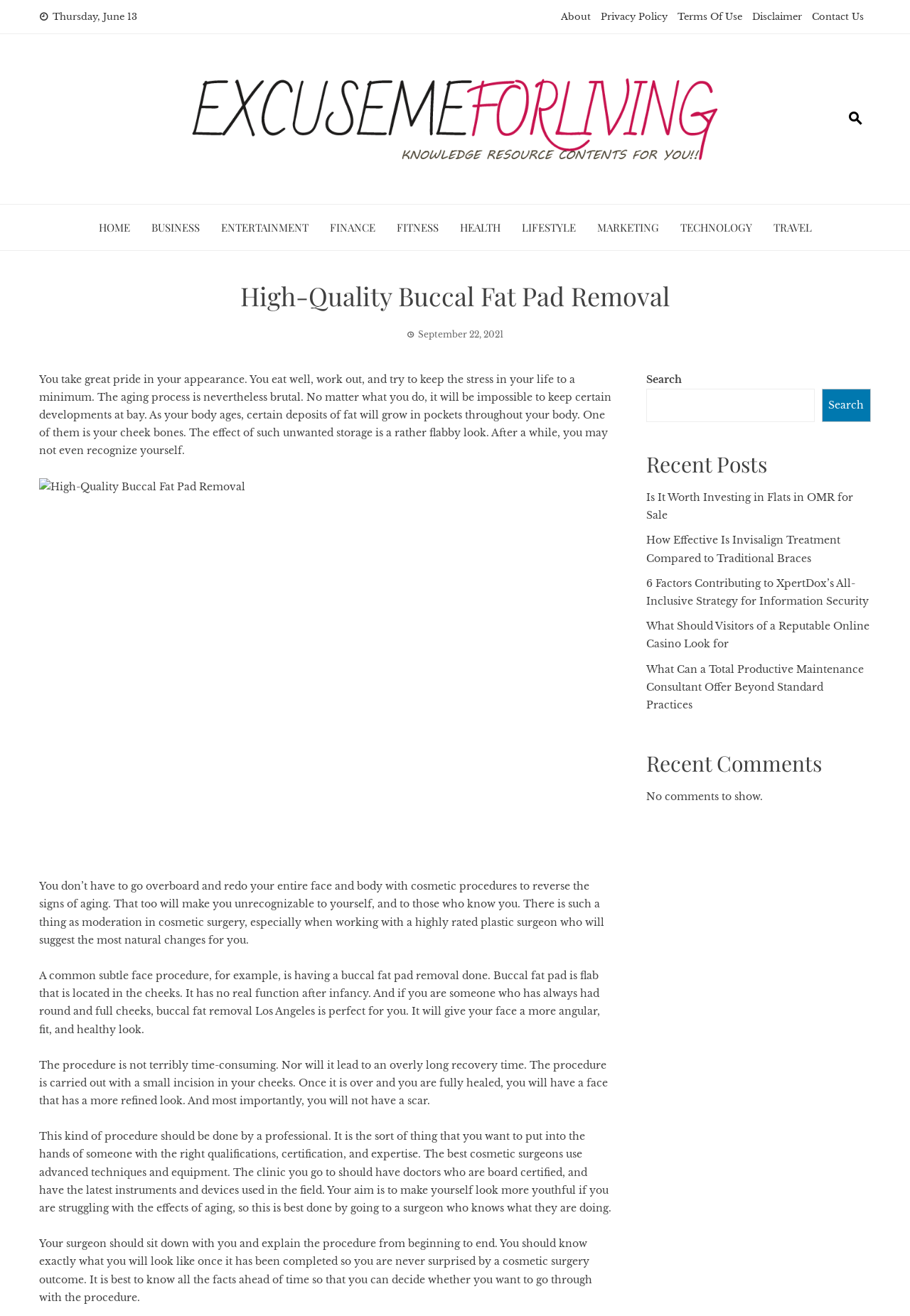Locate the bounding box coordinates of the element that needs to be clicked to carry out the instruction: "Search for something". The coordinates should be given as four float numbers ranging from 0 to 1, i.e., [left, top, right, bottom].

[0.71, 0.295, 0.895, 0.321]